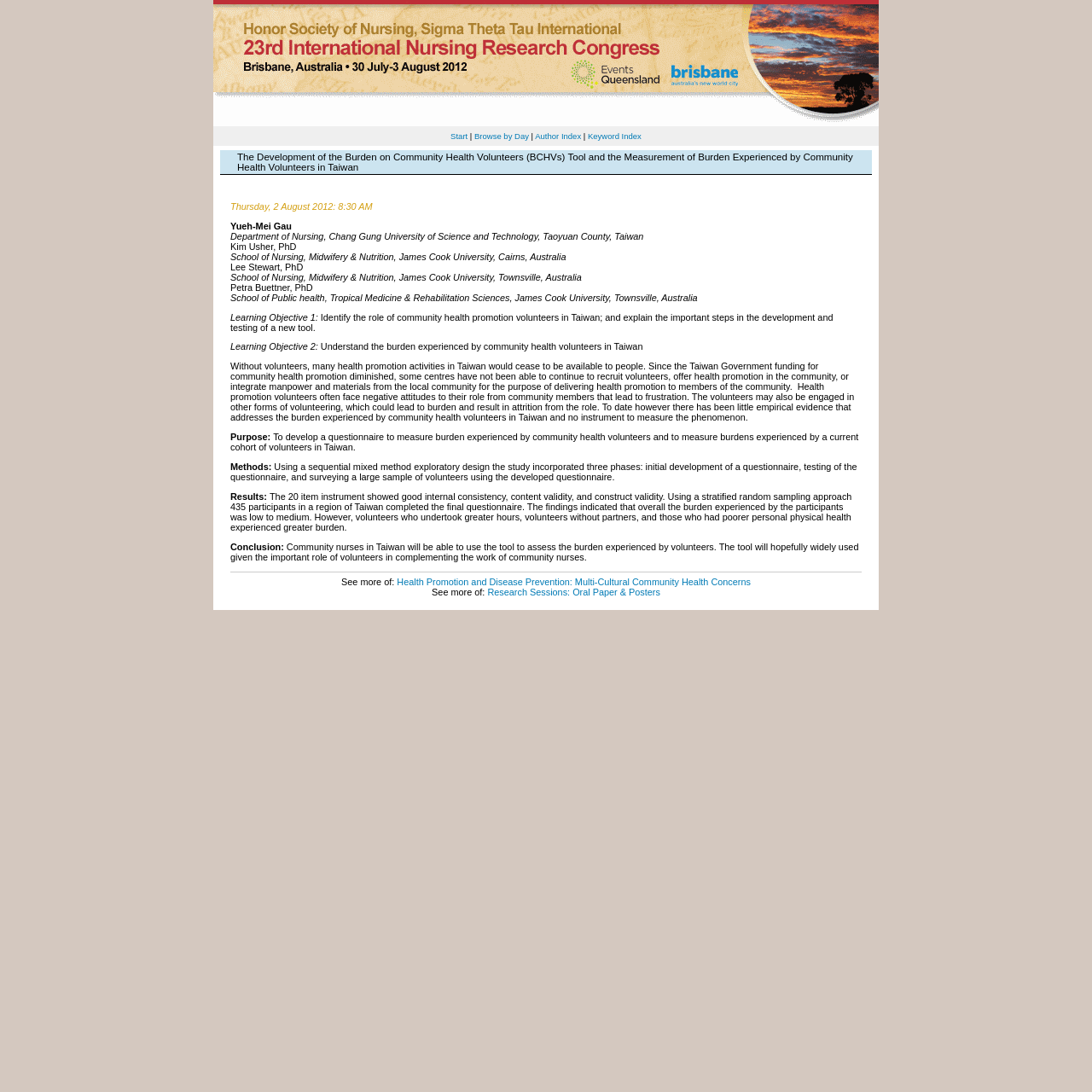What is the purpose of the study?
Please provide a single word or phrase in response based on the screenshot.

To develop a questionnaire to measure burden experienced by community health volunteers